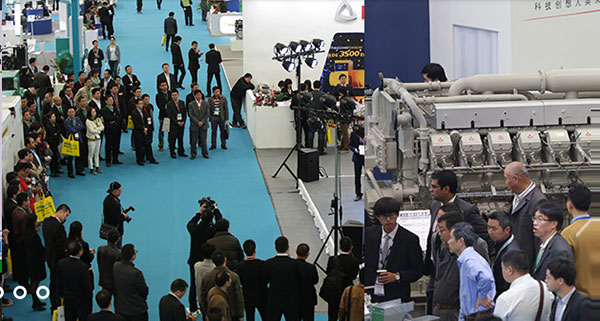What are the attendees doing on the right side?
Please analyze the image and answer the question with as much detail as possible.

According to the caption, the attendees on the right side are seen engaging with a large power generating engine display, and they appear to be evaluating the technology as part of their networking and knowledge exchange activities.